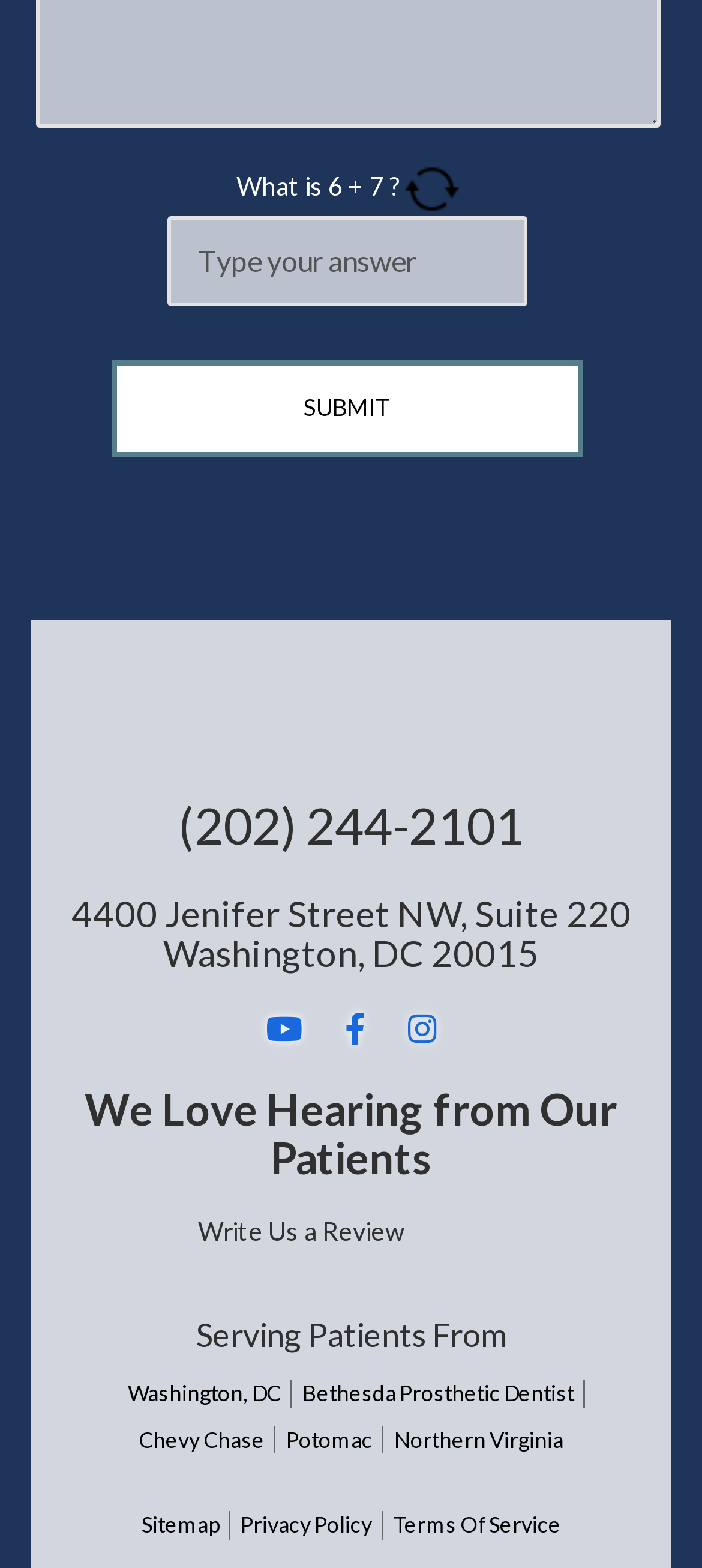Please identify the bounding box coordinates of the area that needs to be clicked to follow this instruction: "Click the link to view the Sitemap".

[0.201, 0.964, 0.312, 0.982]